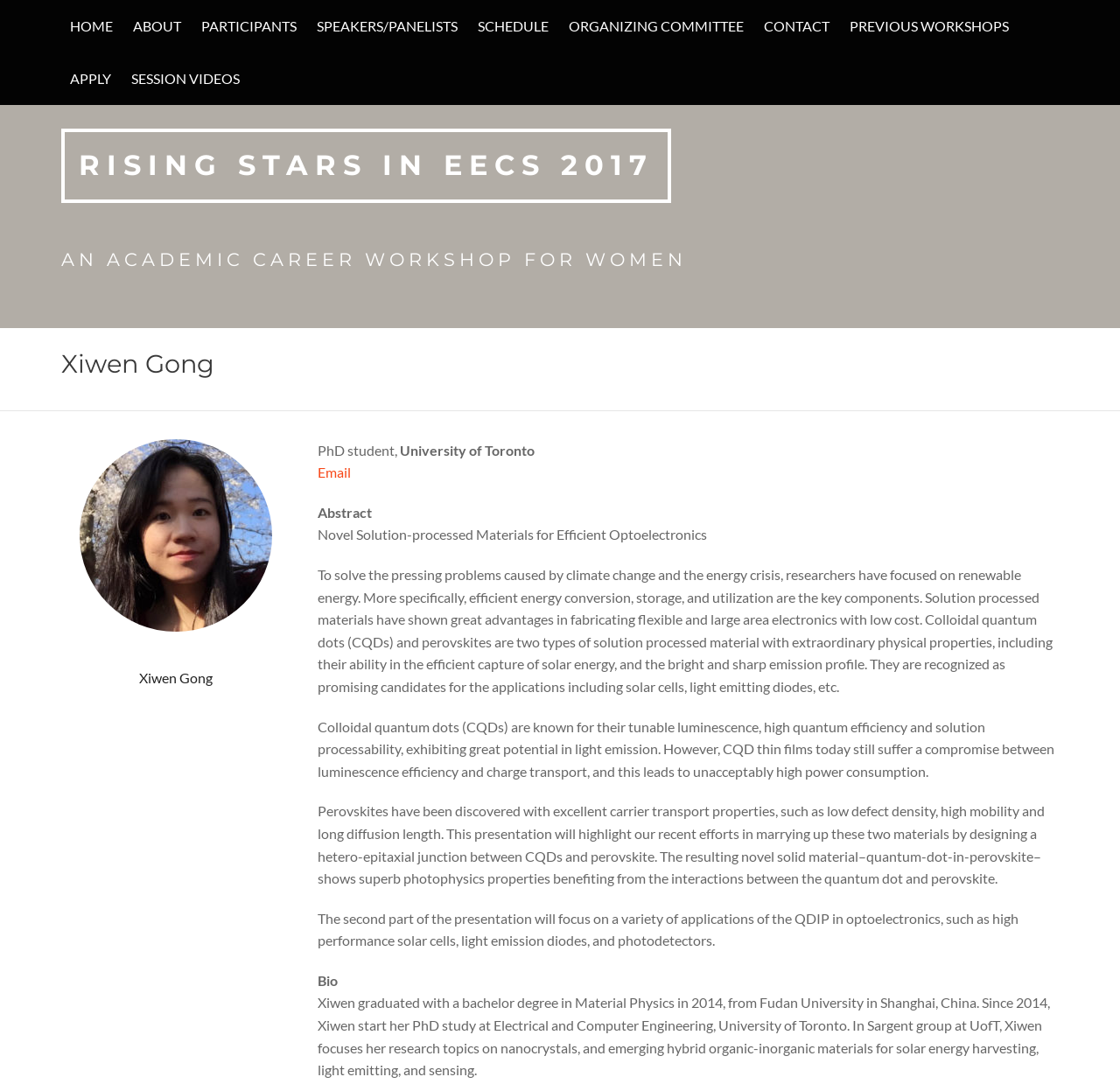Give a full account of the webpage's elements and their arrangement.

The webpage is about Xiwen Gong, a PhD student at the University of Toronto, who is a participant in the Rising Stars in EECS 2017 workshop. At the top of the page, there is a navigation menu with 9 links: HOME, ABOUT, PARTICIPANTS, SPEAKERS/PANELISTS, SCHEDULE, ORGANIZING COMMITTEE, CONTACT, PREVIOUS WORKSHOPS, and APPLY. Below the navigation menu, there is a large heading "RISING STARS IN EECS 2017" followed by a smaller heading "AN ACADEMIC CAREER WORKSHOP FOR WOMEN". 

On the left side of the page, there is a profile section with a heading "Xiwen Gong" and an image of Xiwen Gong. Below the image, there is a brief bio that mentions Xiwen's current position as a PhD student at the University of Toronto and her research focus on nanocrystals and hybrid organic-inorganic materials.

To the right of the profile section, there is a section with a heading "Abstract" that describes Xiwen's research on novel solution-processed materials for efficient optoelectronics. The abstract is divided into four paragraphs that discuss the importance of efficient energy conversion, storage, and utilization, and Xiwen's research on colloidal quantum dots (CQDs) and perovskites. The text explains the advantages and limitations of these materials and how Xiwen's research aims to combine them to create a novel solid material with superb photophysics properties. The last paragraph mentions the potential applications of this material in optoelectronics, such as high-performance solar cells, light-emitting diodes, and photodetectors.

Below the abstract, there is a section with a heading "Bio" that provides more details about Xiwen's educational background and research experience.